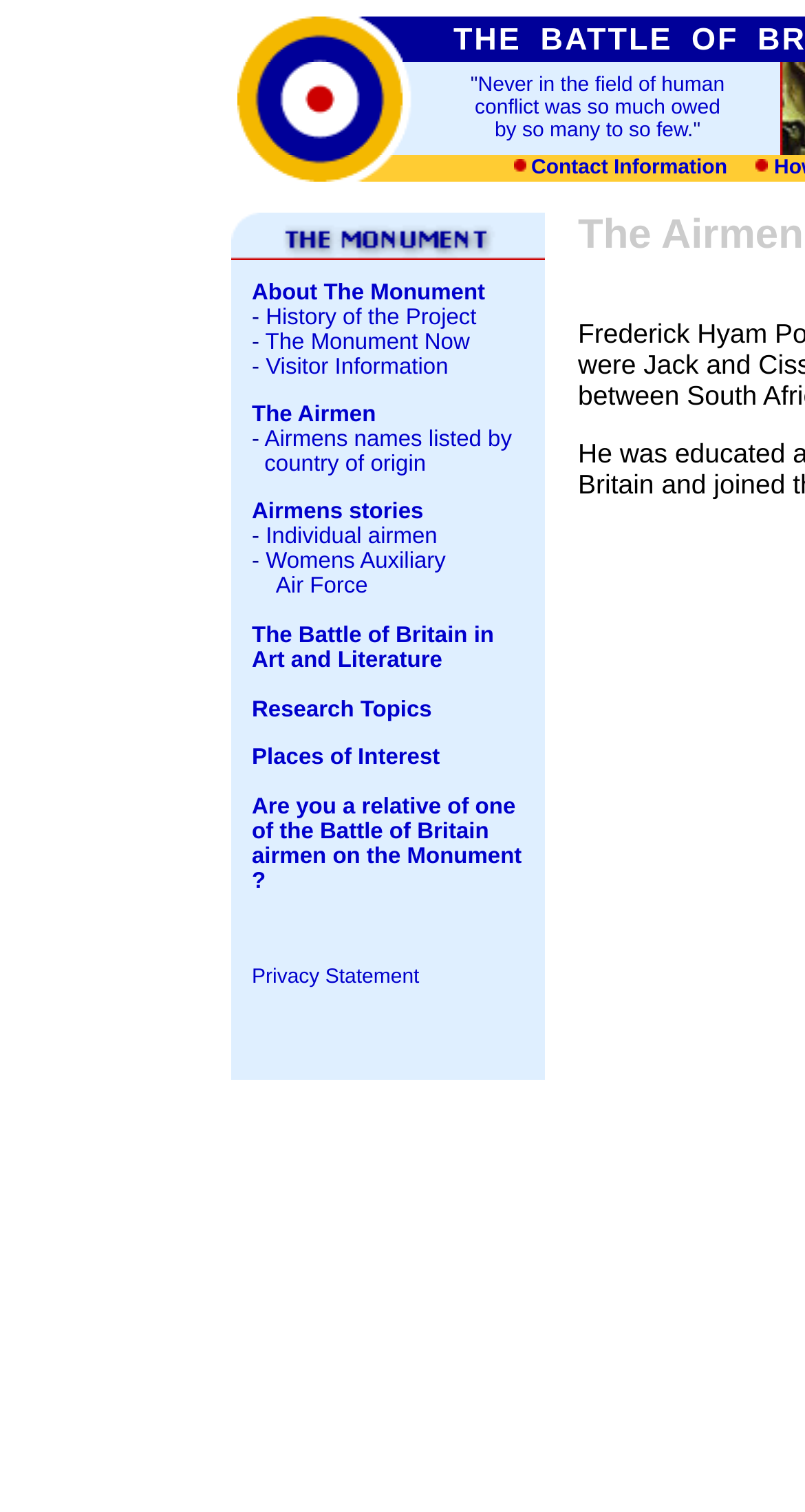Determine the bounding box coordinates of the UI element described by: "About The Monument".

[0.313, 0.186, 0.603, 0.202]